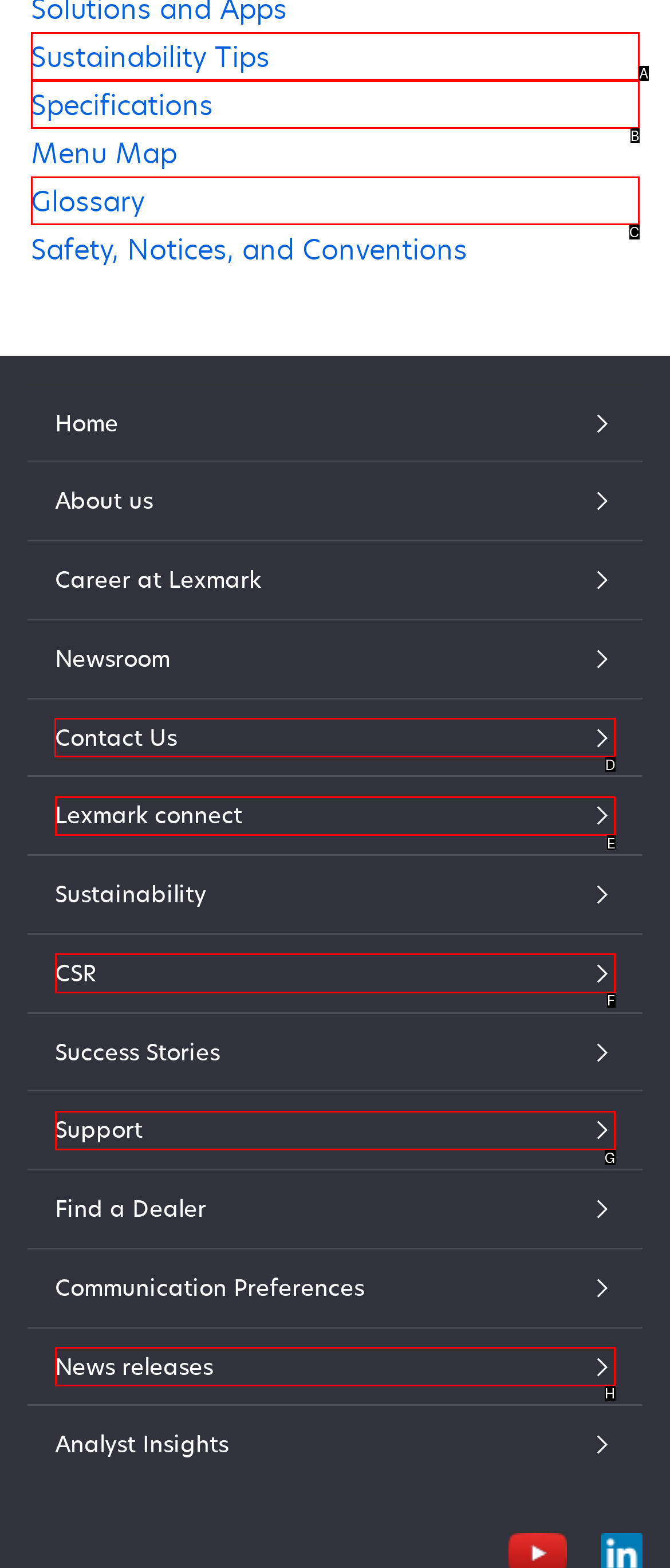Indicate the HTML element that should be clicked to perform the task: Contact us Reply with the letter corresponding to the chosen option.

D